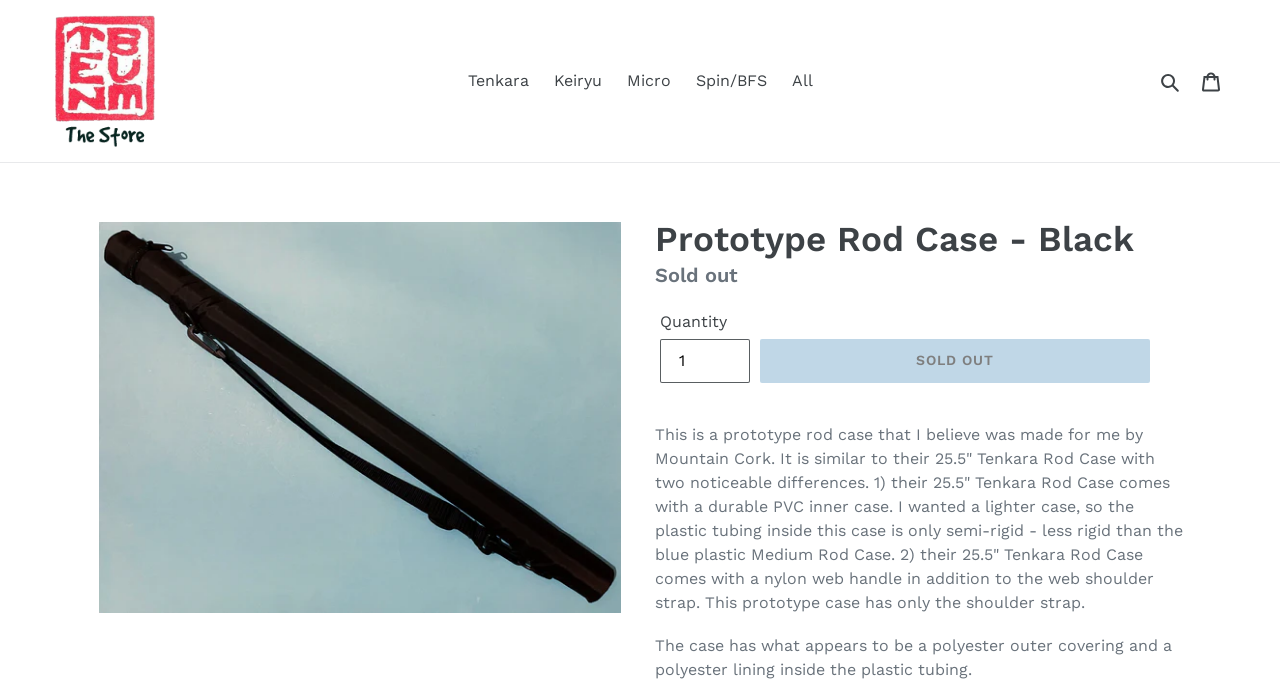Locate the bounding box coordinates of the clickable part needed for the task: "Click on Tenkara link".

[0.357, 0.097, 0.421, 0.141]